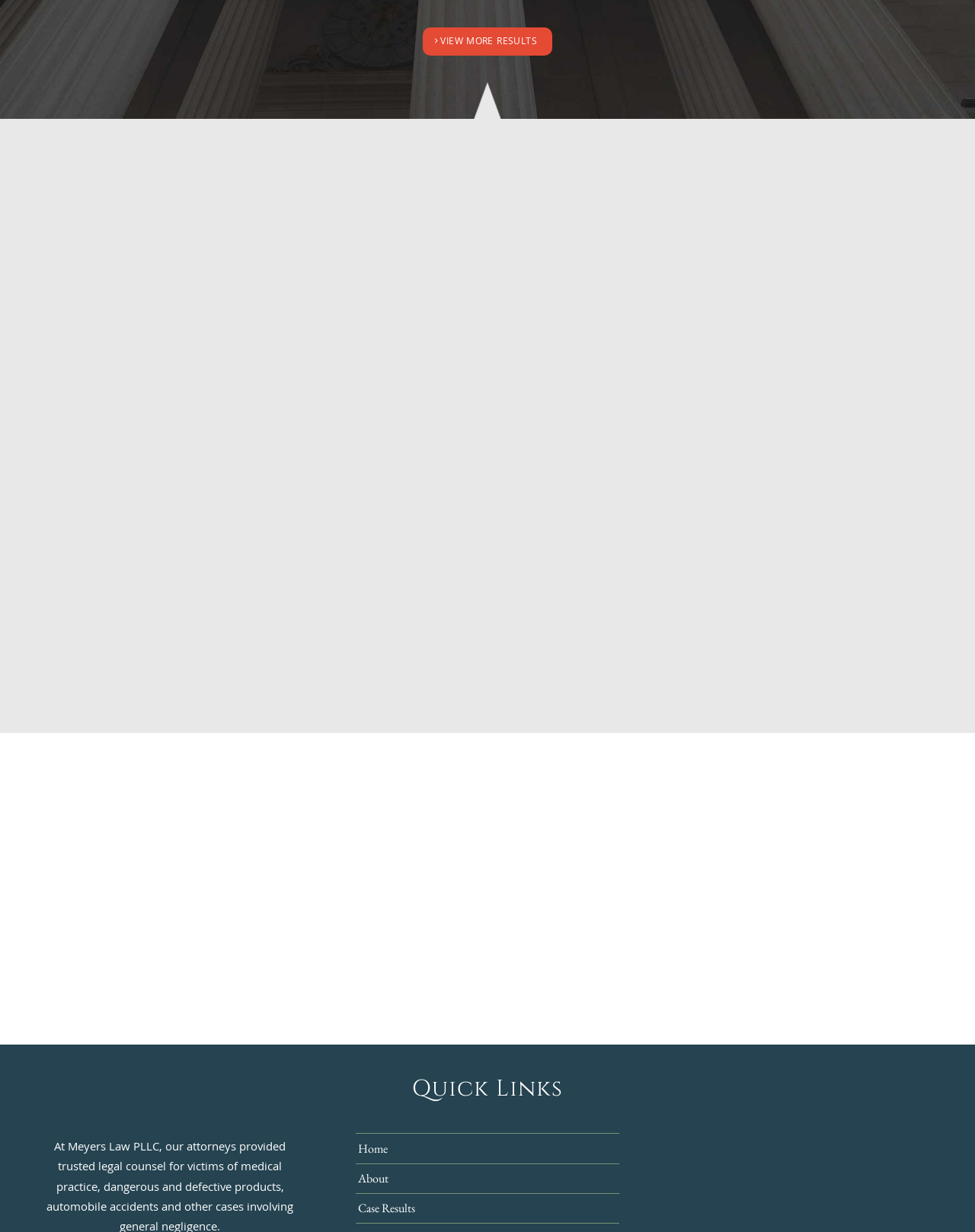What type of law does Meyers Law PLLC practice?
Using the image, elaborate on the answer with as much detail as possible.

I found the types of law practiced by looking at the headings on the page, which include 'Medical Malpractice' and 'Personal Injury'.